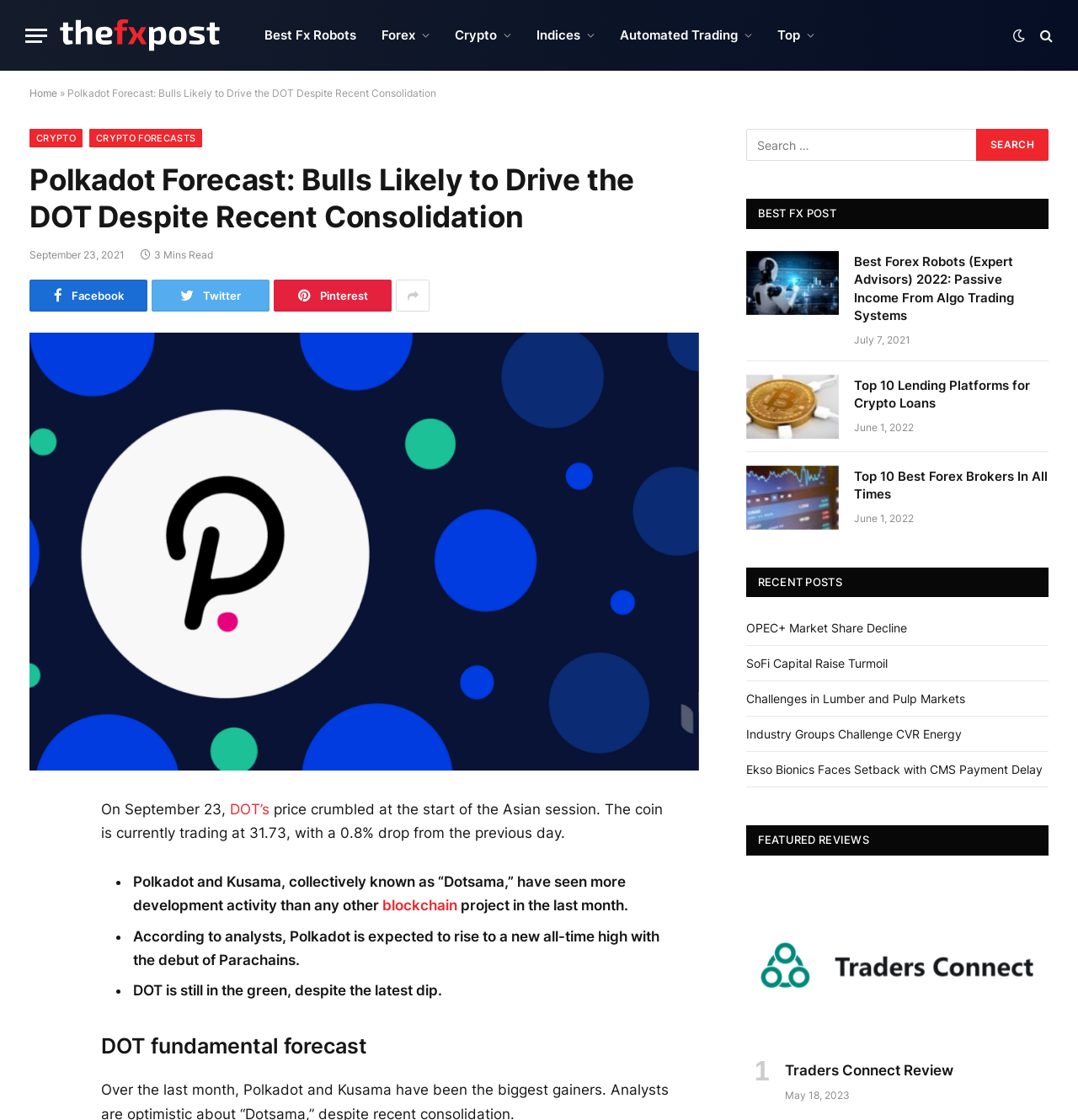How long does it take to read the article?
Answer the question in as much detail as possible.

The article has a '3 Mins Read' label, indicating that it takes approximately 3 minutes to read the entire article.